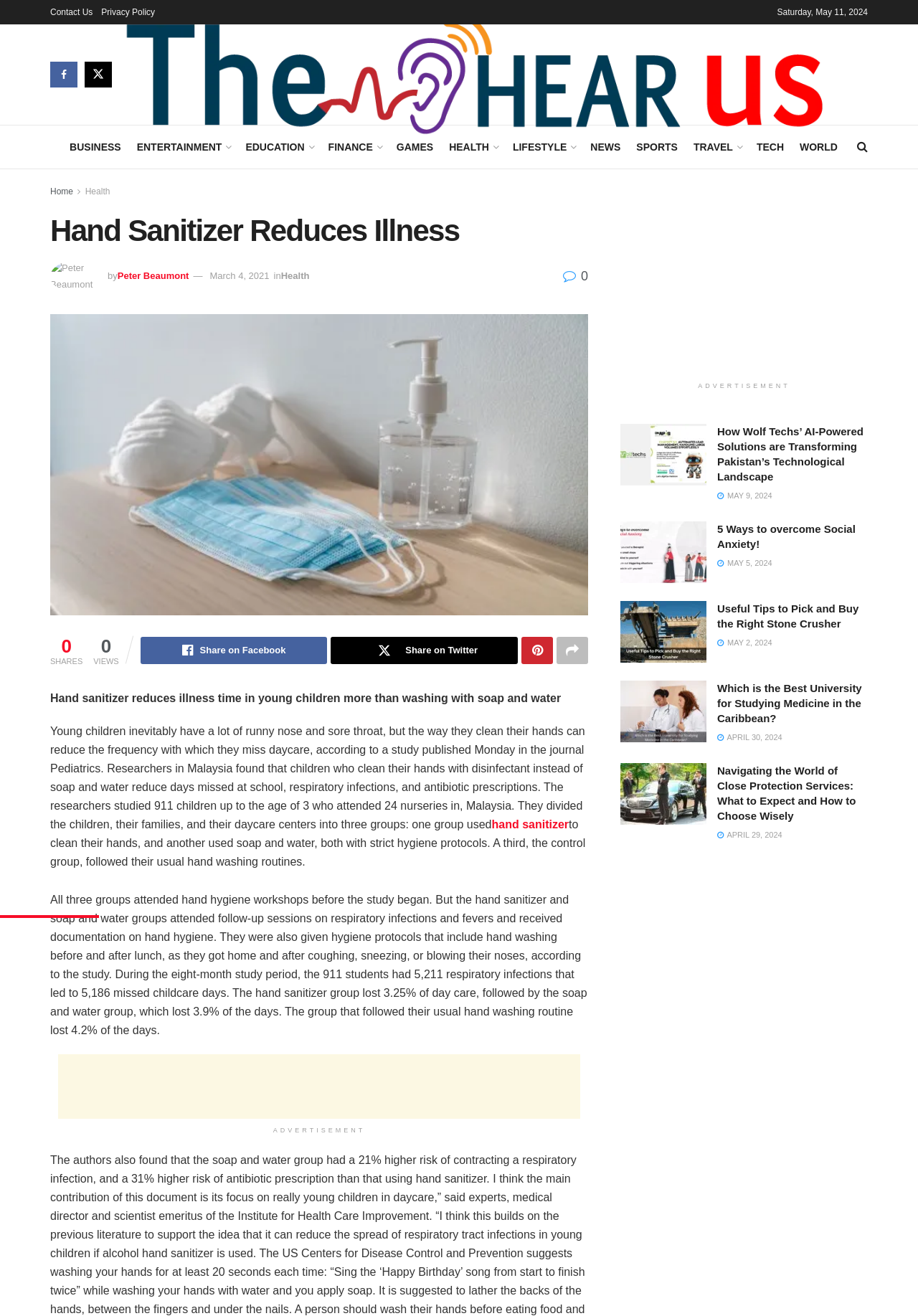Produce a meticulous description of the webpage.

This webpage is about an article titled "Hand Sanitizer Reduces Illness" from "The Hear Us" website. At the top, there are links to "Contact Us", "Privacy Policy", and a date "Saturday, May 11, 2024". Below that, there are social media links and a logo of "The Hear Us". 

On the left side, there is a menu with links to various categories such as "BUSINESS", "ENTERTAINMENT", "EDUCATION", and more. 

The main article is titled "Hand Sanitizer Reduces Illness" and has a subheading that summarizes the content. The article is written by Peter Beaumont and was published on March 4, 2021. It discusses a study that found hand sanitizer to be more effective than soap and water in reducing illness time in young children. The article provides details about the study, including the methodology and results.

Below the article, there are social media sharing links and a section that displays the number of shares and views. 

On the right side, there are several advertisements and promoted articles, including "Wolf Techs AI-Powered Solutions are Transforming Pakistan’s Technological Landscape", "5 Ways to overcome Social Anxiety!", "Useful Tips to Pick and Buy the Right Stone Crusher", and more. Each promoted article has a title, image, and publication date.